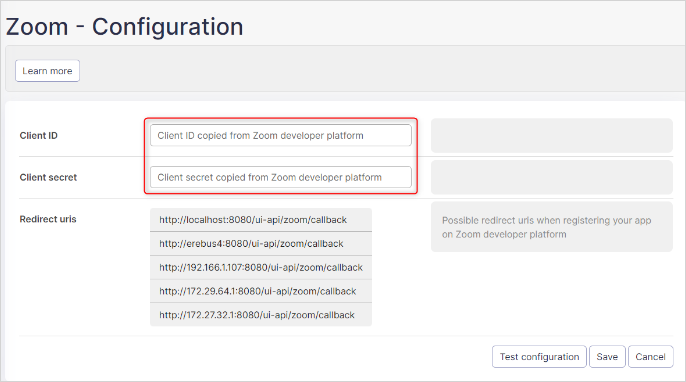Detail the scene shown in the image extensively.

The image presents a section of the Zoom configuration interface, specifically focused on integrating the application with the Zoom developer platform. Prominently displayed are fields for entering the "Client ID" and "Client secret," both labeled with the instruction to copy the respective information from the Zoom developer platform. Below these fields, several "Redirect URIs" are listed, indicating potential destinations for callbacks after authentication. In addition, there are buttons labeled "Test configuration," "Save," and "Cancel," allowing the user to either test their setup, save their configurations, or discard any changes made. This interface is designed to facilitate users in setting up their Zoom application and ensuring proper connectivity with the Zoom services.